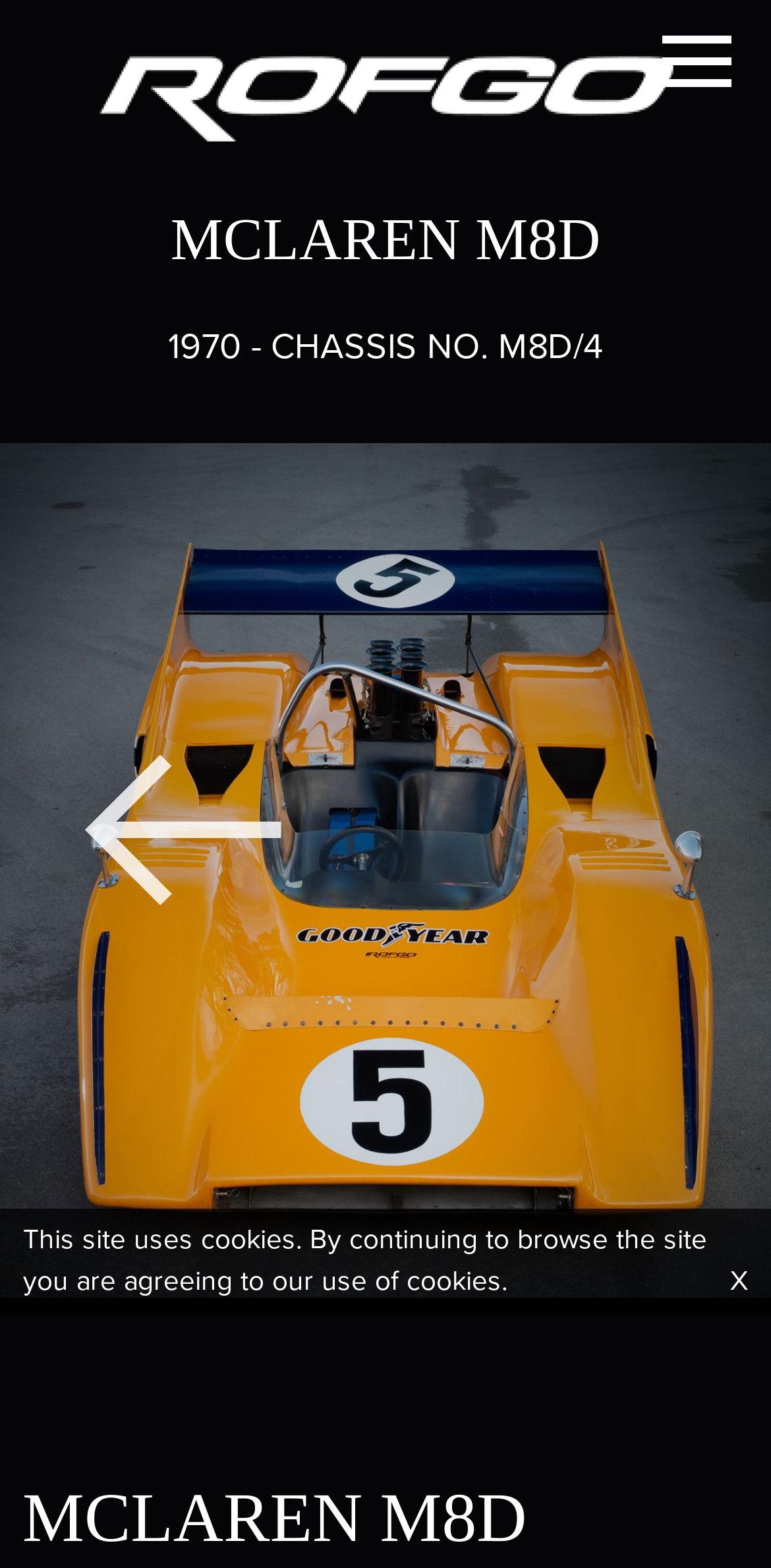What is the file name of the image in the listbox?
Examine the image and give a concise answer in one word or a short phrase.

McLaren M8D 001.jpg